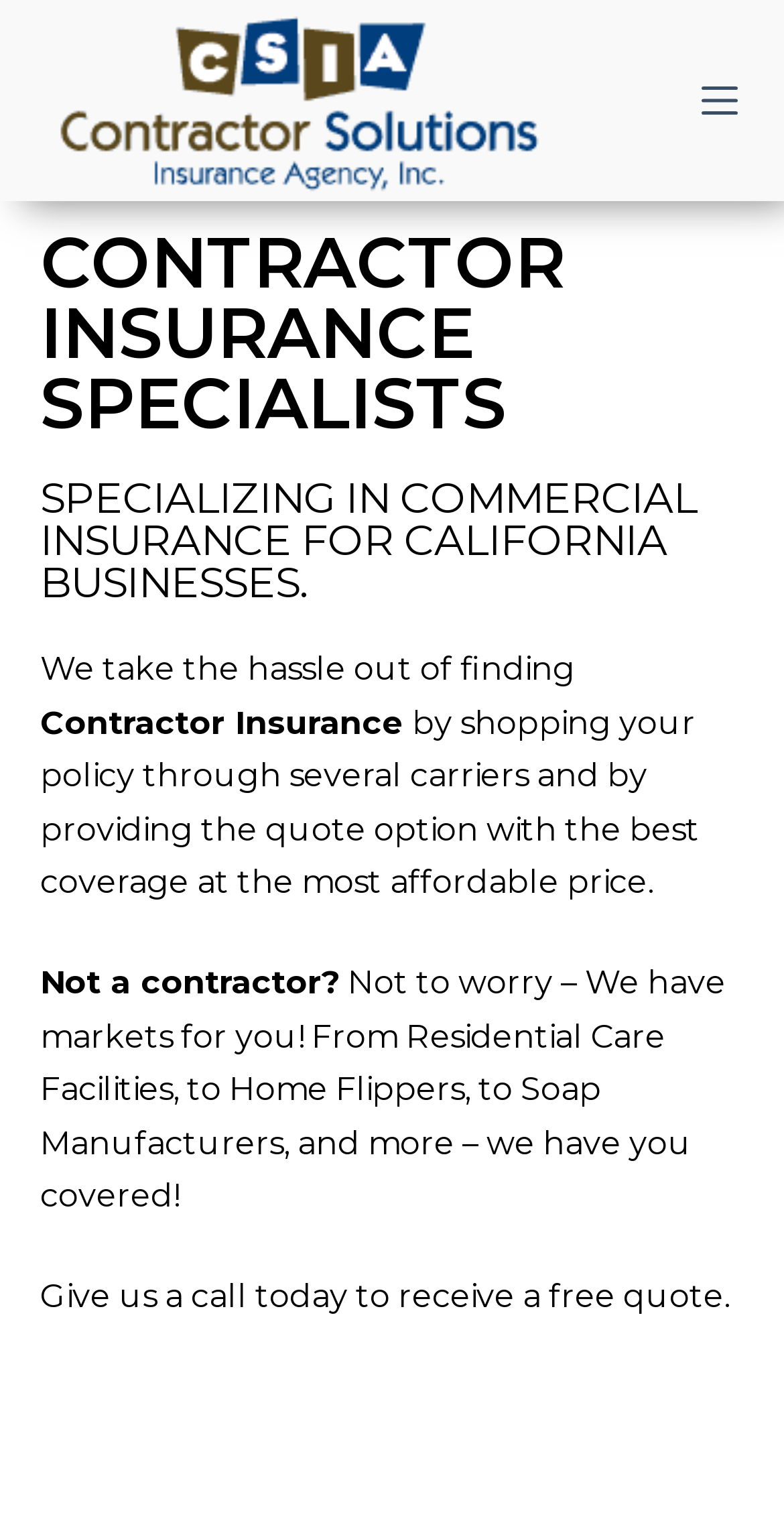Using the provided element description: "(619) 741-5118", determine the bounding box coordinates of the corresponding UI element in the screenshot.

[0.268, 0.829, 0.732, 0.888]